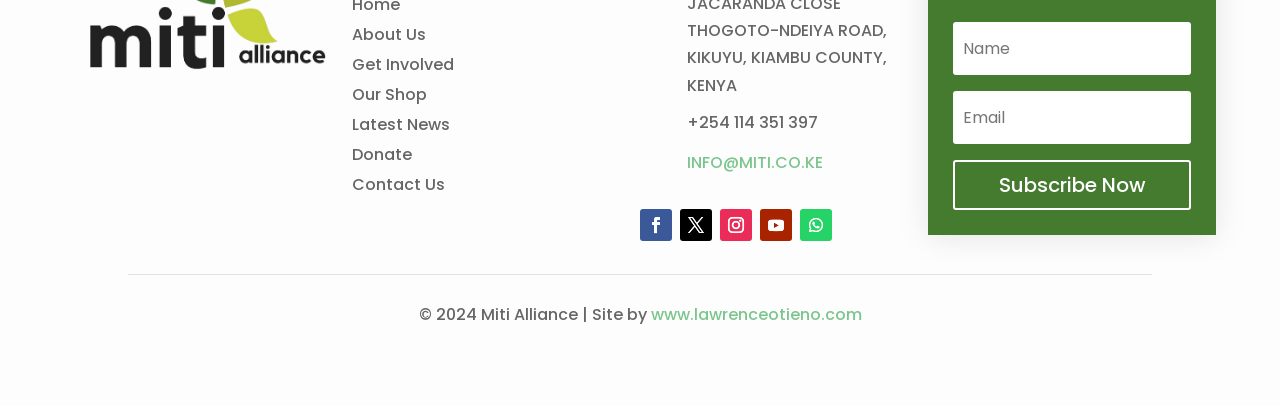Find the bounding box coordinates for the element that must be clicked to complete the instruction: "Visit Our Shop". The coordinates should be four float numbers between 0 and 1, indicated as [left, top, right, bottom].

[0.275, 0.217, 0.334, 0.271]